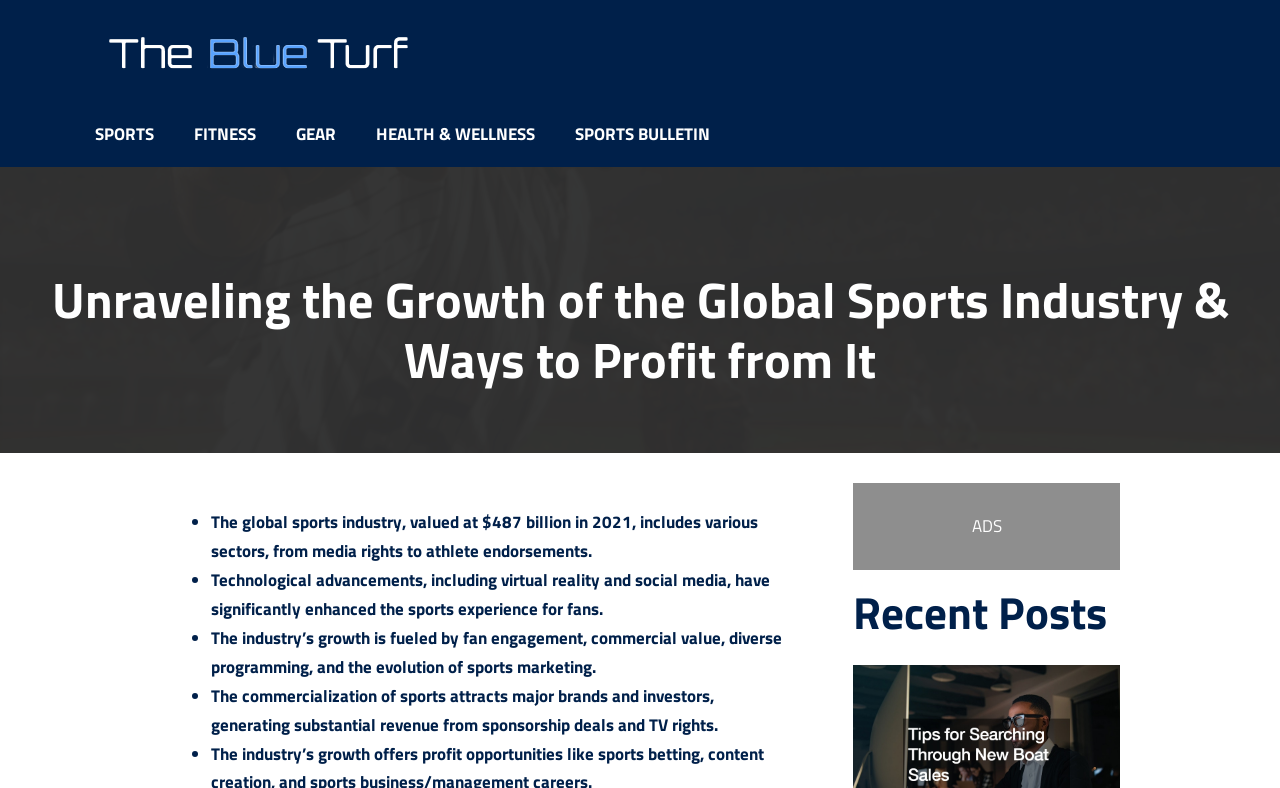What is the topic of the article?
Please provide a detailed and thorough answer to the question.

The topic of the article can be inferred from the heading 'Unraveling the Growth of the Global Sports Industry & Ways to Profit from It' and the subsequent bullet points that discuss factors contributing to the growth of the sports industry.